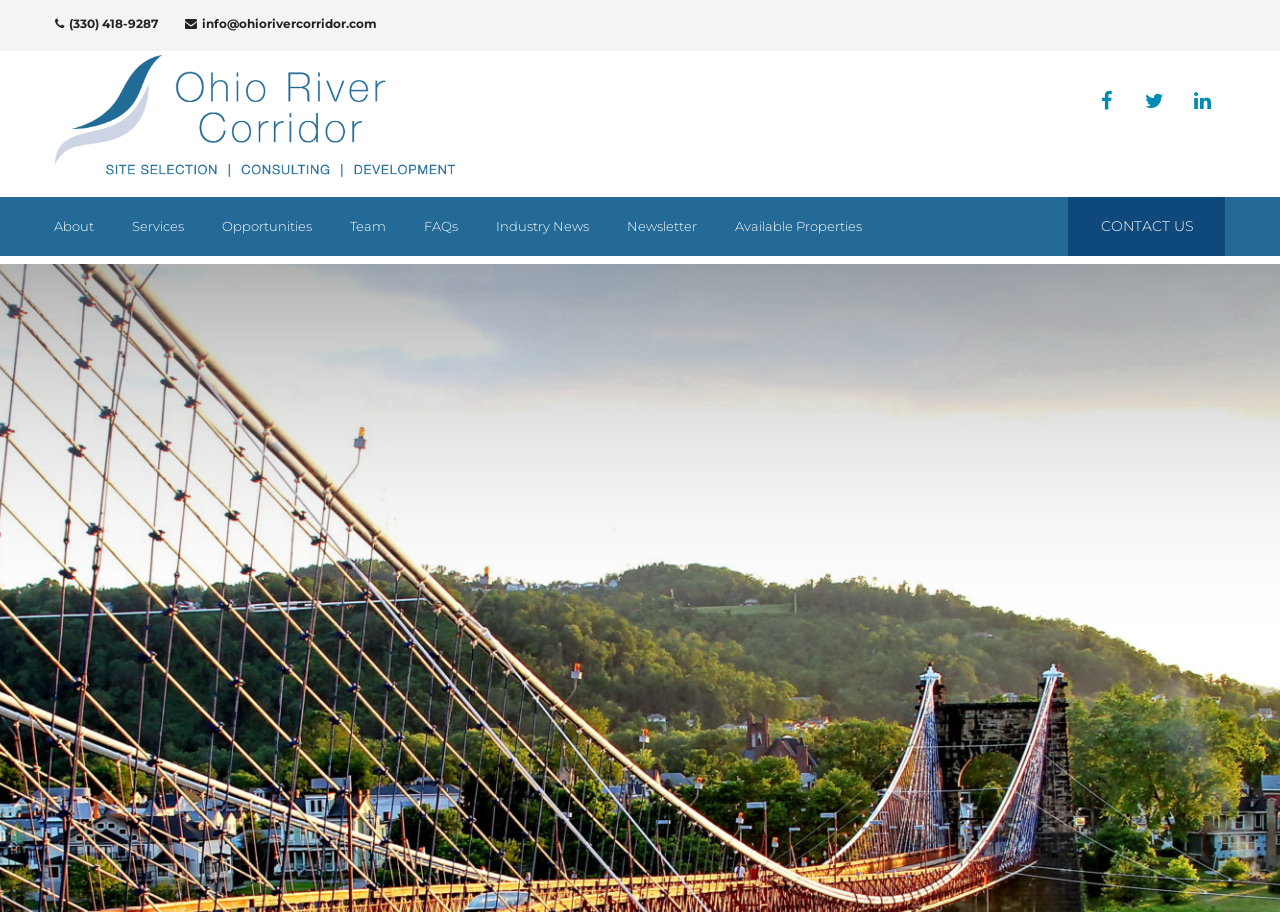Determine the bounding box coordinates (top-left x, top-left y, bottom-right x, bottom-right y) of the UI element described in the following text: Contact Us

[0.834, 0.216, 0.957, 0.28]